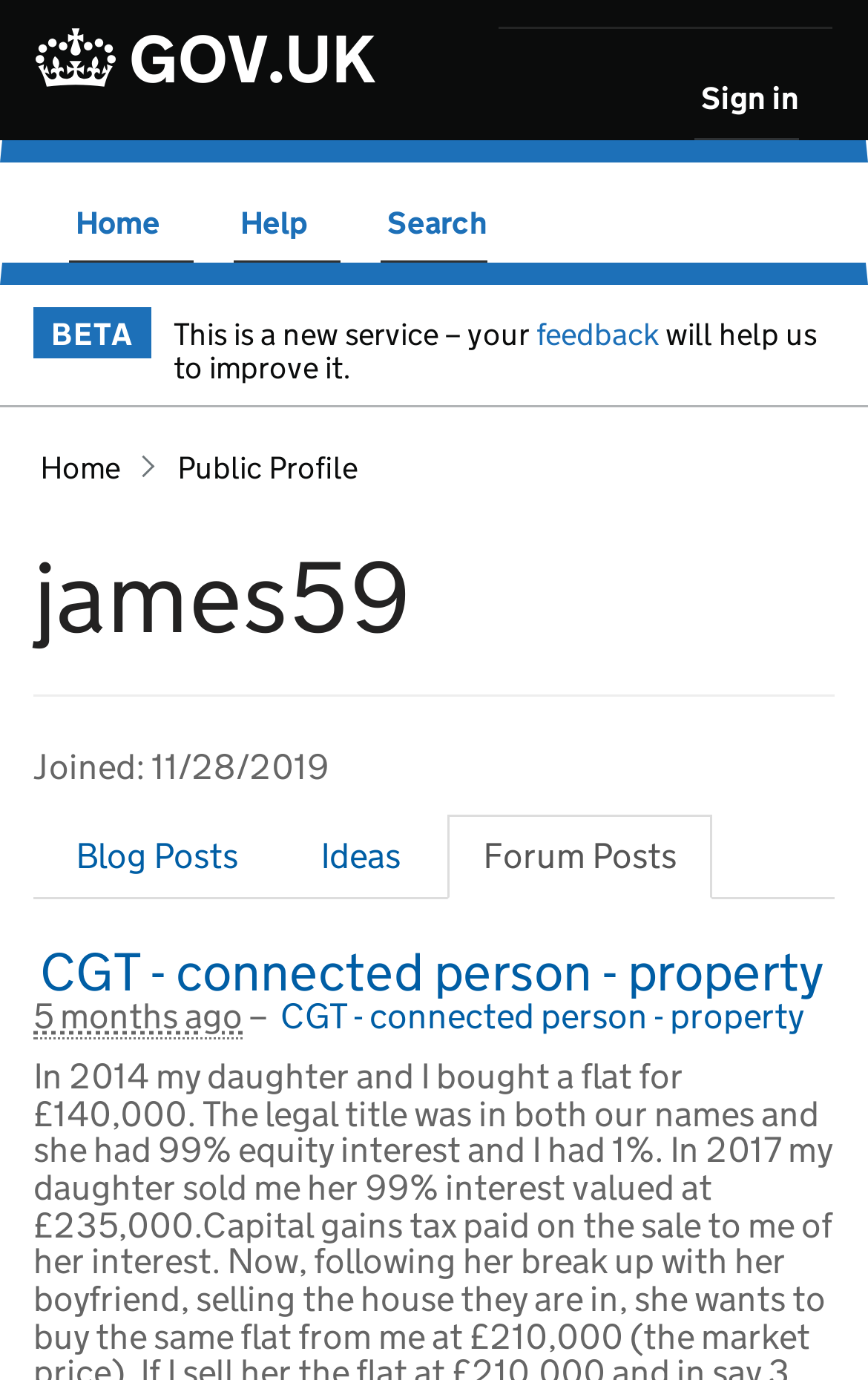How long ago was the latest forum post made?
Using the image, respond with a single word or phrase.

5 months ago